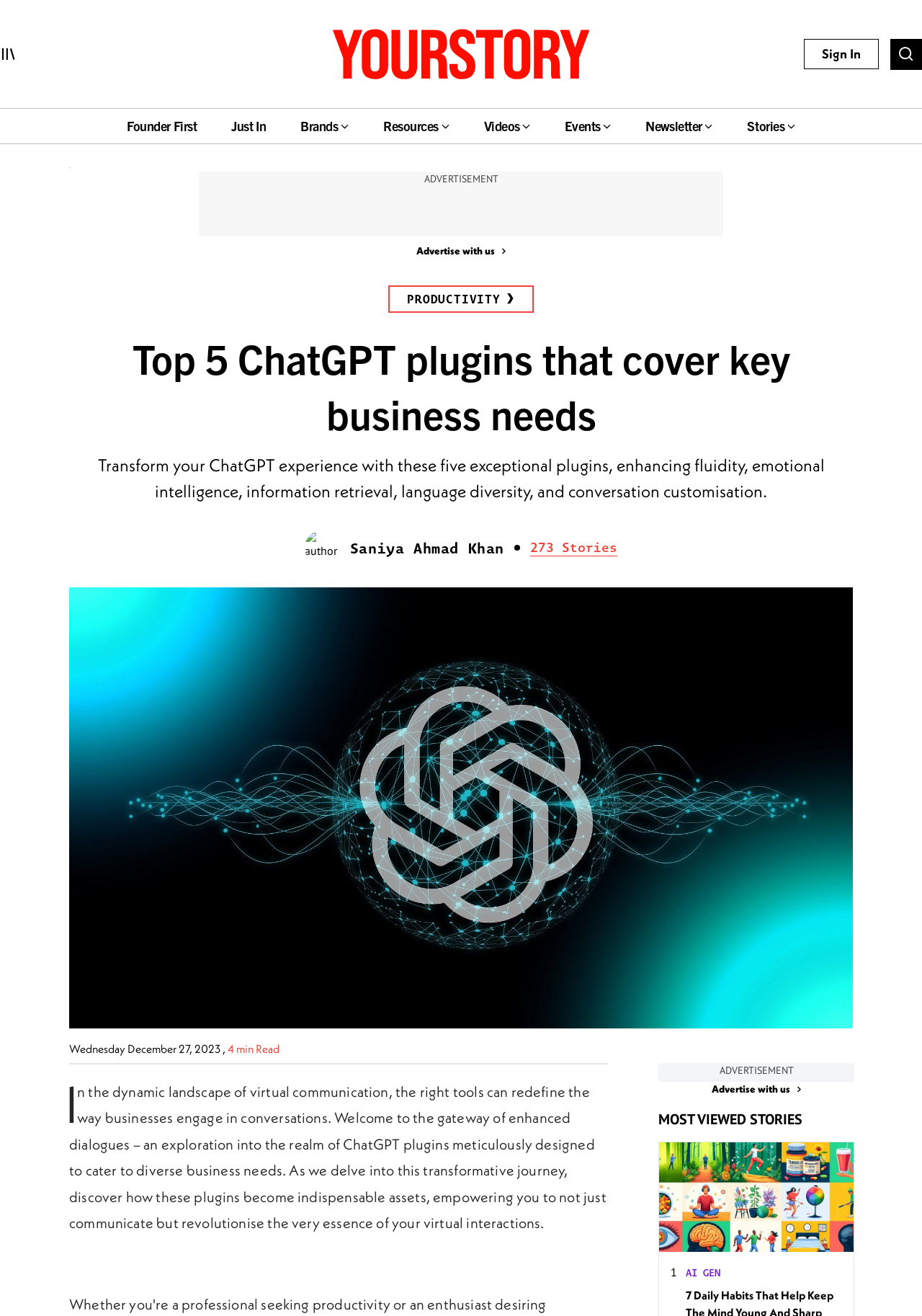Carefully observe the image and respond to the question with a detailed answer:
How many categories are listed in the top navigation bar?

I counted the number of StaticText elements in the top navigation bar, which are 'Founder First', 'Just In', 'Brands', 'Resources', 'Videos', 'Events', and 'Newsletter', and found that there are 7 categories listed.